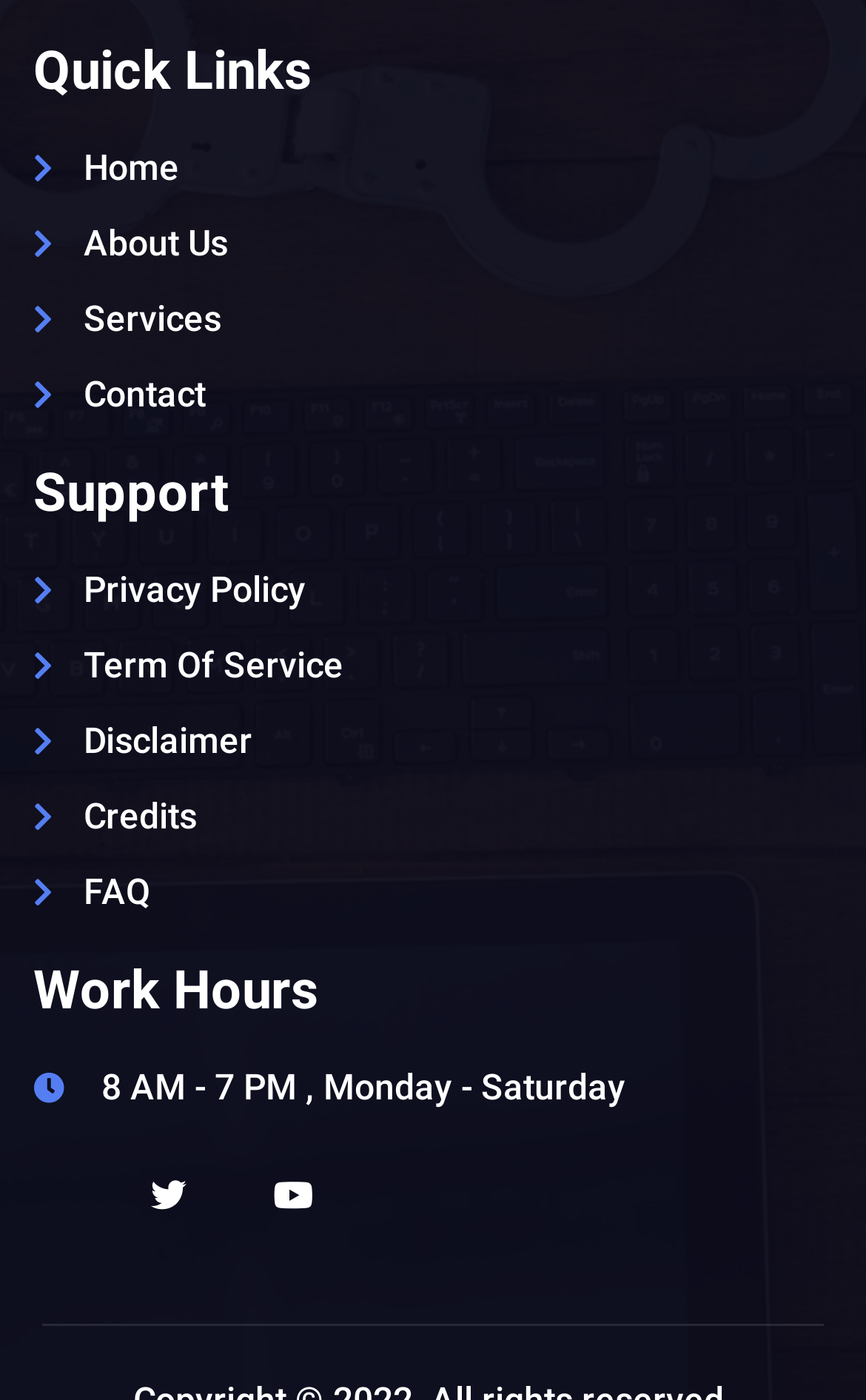Given the description of a UI element: "About Us", identify the bounding box coordinates of the matching element in the webpage screenshot.

[0.038, 0.155, 0.962, 0.193]